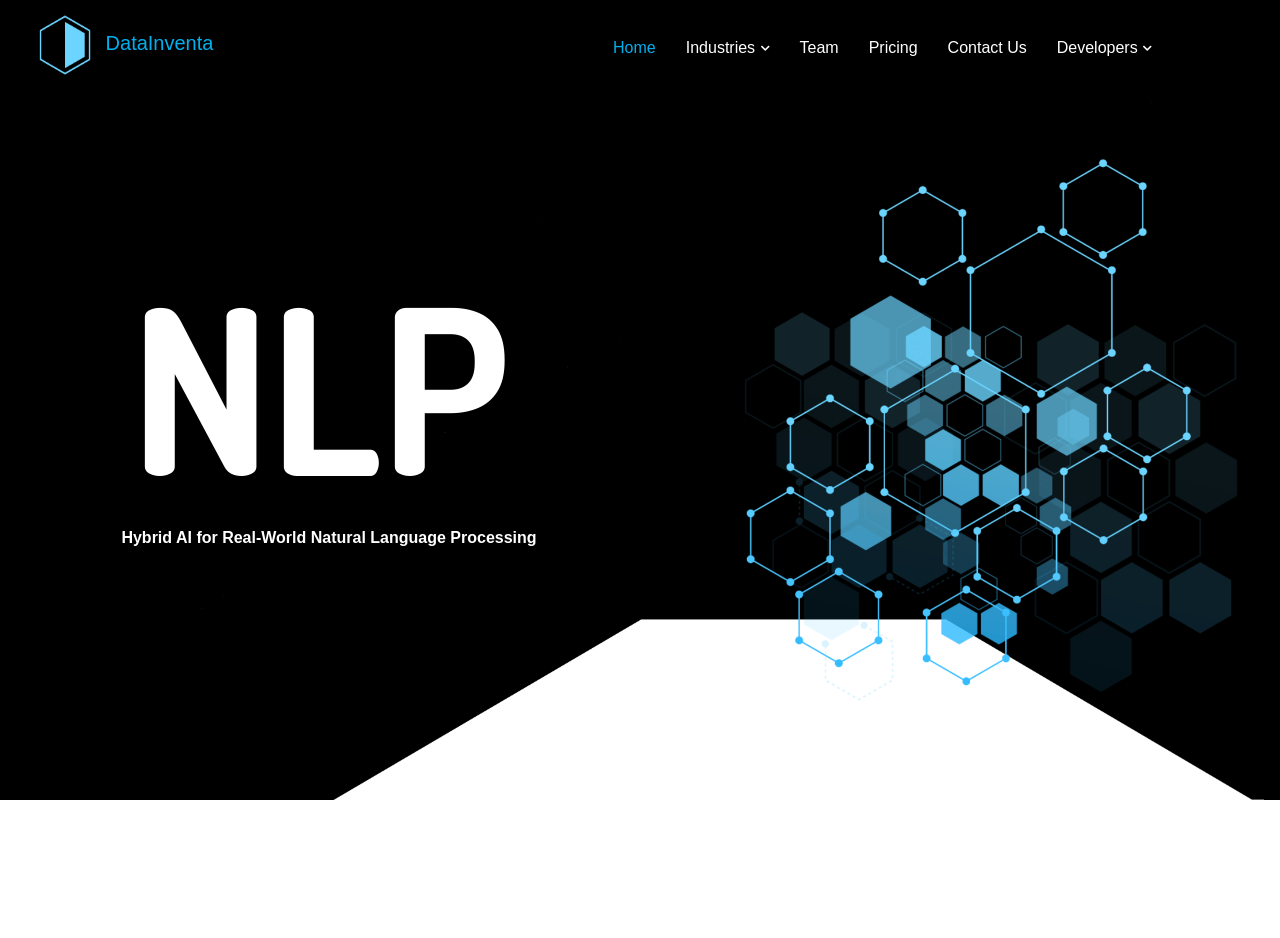Please determine the bounding box coordinates of the element's region to click for the following instruction: "go to Home page".

[0.479, 0.038, 0.512, 0.063]